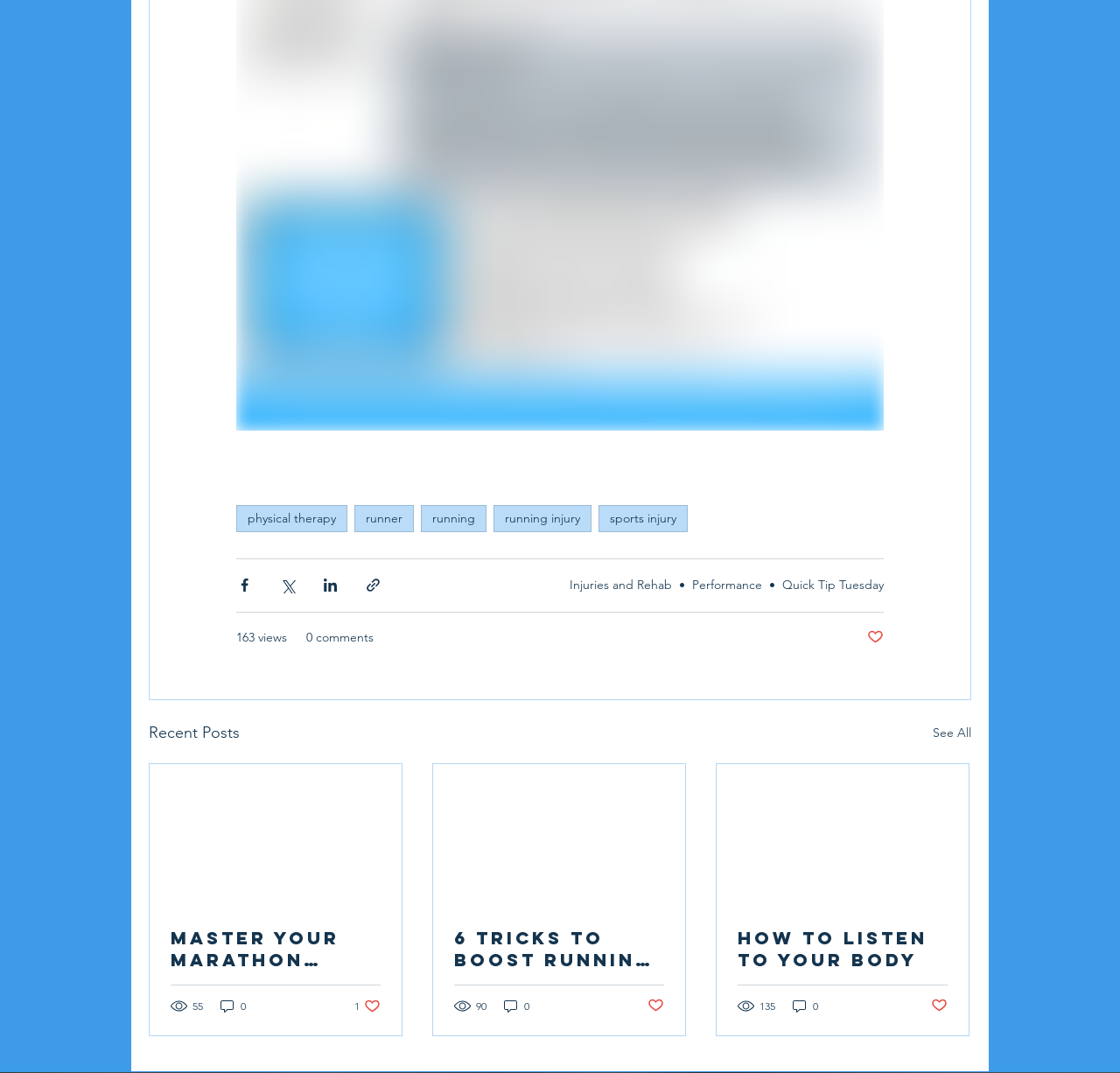Given the description "0 comments", determine the bounding box of the corresponding UI element.

[0.273, 0.586, 0.334, 0.603]